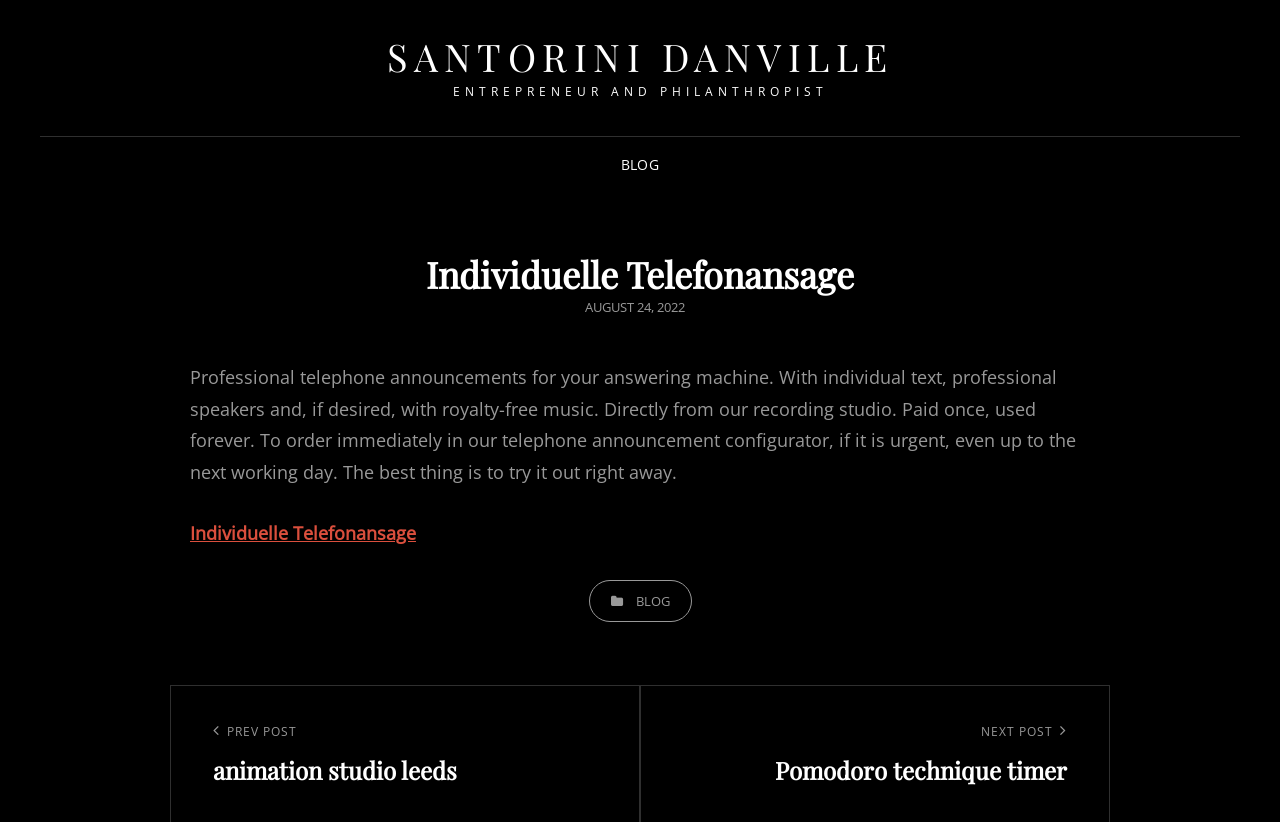Please provide a comprehensive response to the question below by analyzing the image: 
What is the topic of the latest article?

The heading 'Individuelle Telefonansage' is located within the article section, indicating that the topic of the latest article is about individuelle Telefonansage.